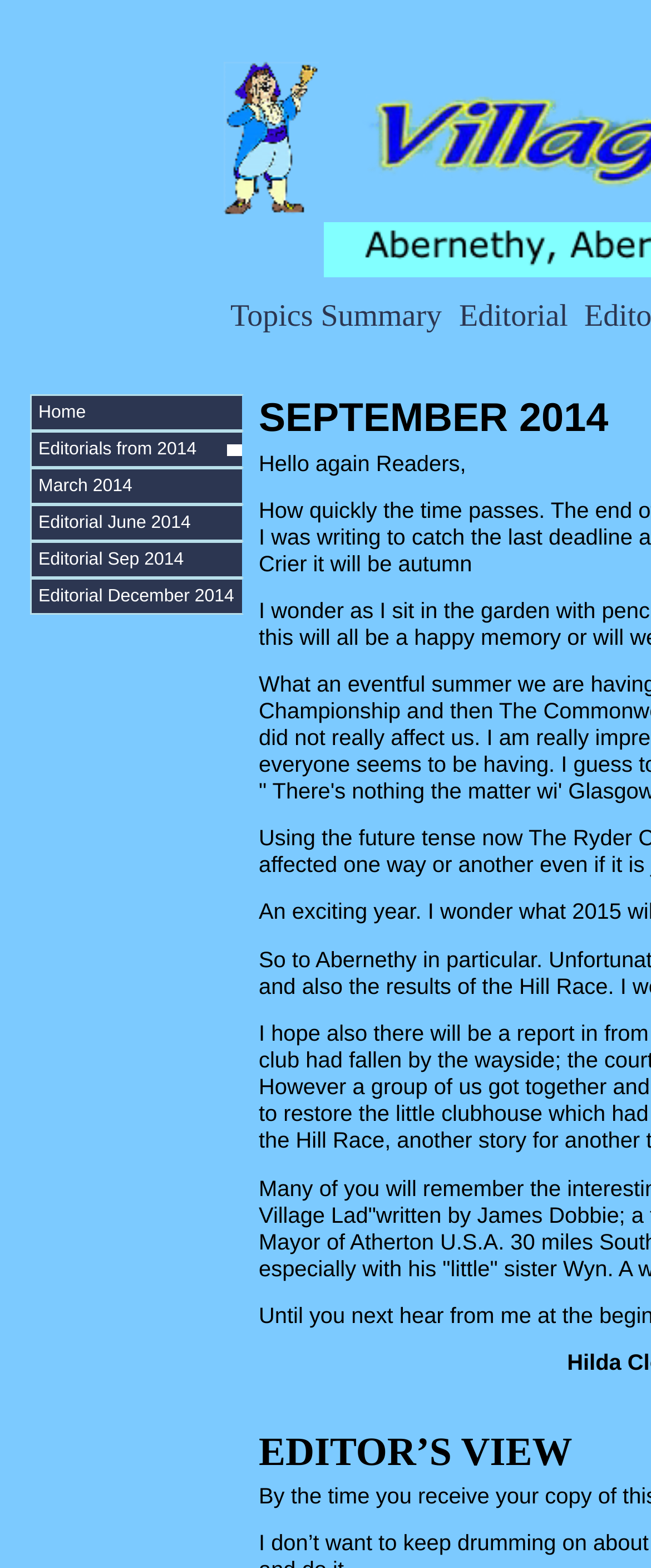Please respond to the question using a single word or phrase:
What is the first editorial link?

Home